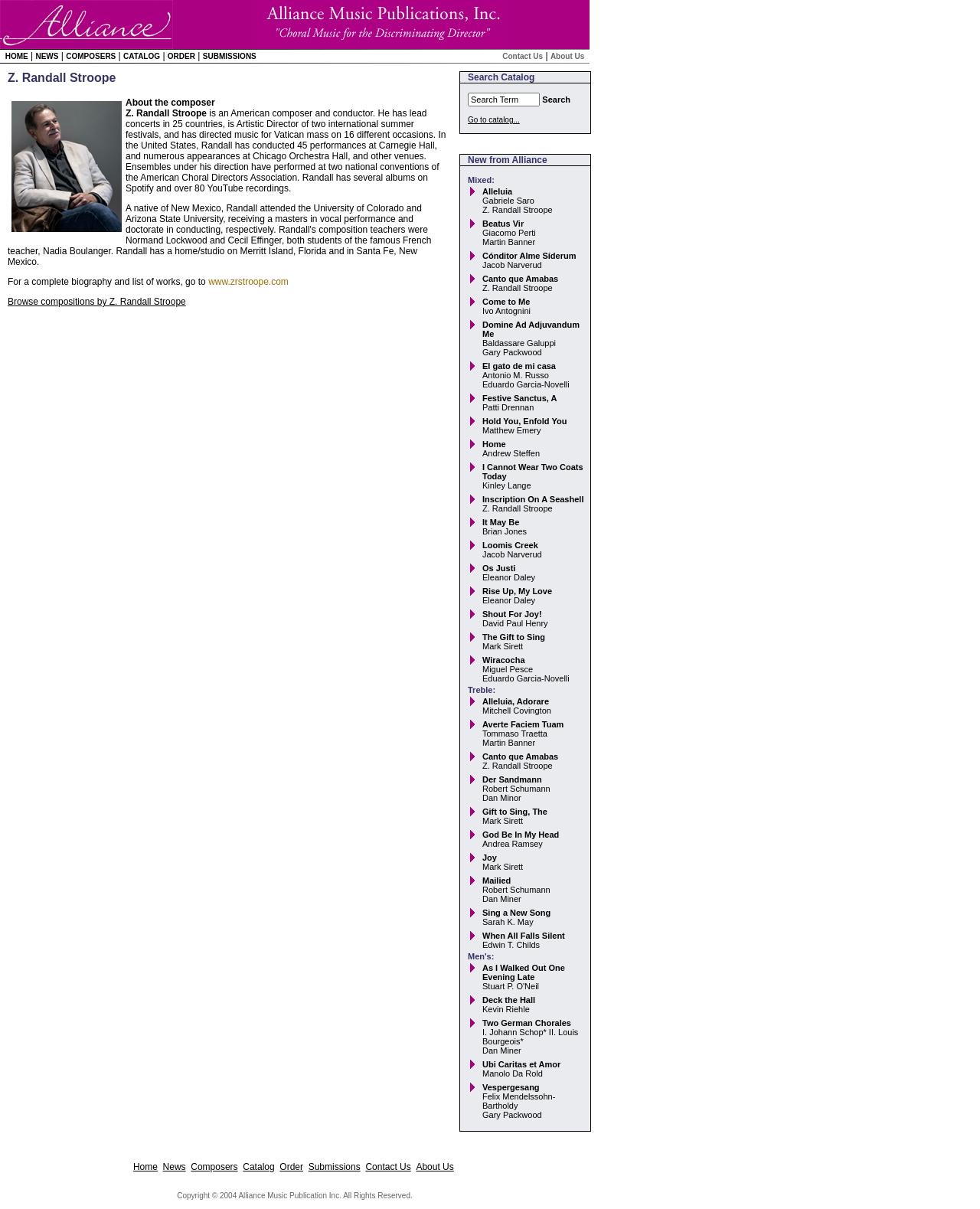Craft a detailed narrative of the webpage's structure and content.

The webpage is about Alliance Music Publications Inc. and features composer Z. Randall Stroope. At the top, there is a logo image on the left and another image on the right. Below this, there is a navigation menu with links to HOME, NEWS, COMPOSERS, CATALOG, ORDER, and SUBMISSIONS. On the right side of the navigation menu, there are links to Contact Us and About Us.

The main content of the page is divided into two sections. The left section is about Z. Randall Stroope, featuring a brief biography, an image, and links to his website and compositions. The biography describes Stroope as an American composer and conductor who has led concerts in 25 countries and has directed music for Vatican mass on 16 different occasions.

The right section is a catalog search area with a table containing a search bar, a search button, and a link to the catalog. Below this, there is a table with a list of new compositions from Alliance, including Alleluia by Gabriele Saro and Z. Randall Stroope, Beatus Vir by Giacomo Perti and Martin Banner, Cónditor Alme Síderum by Jacob Narverud, and others. Each composition is listed with an image, the title, and the composer's name.